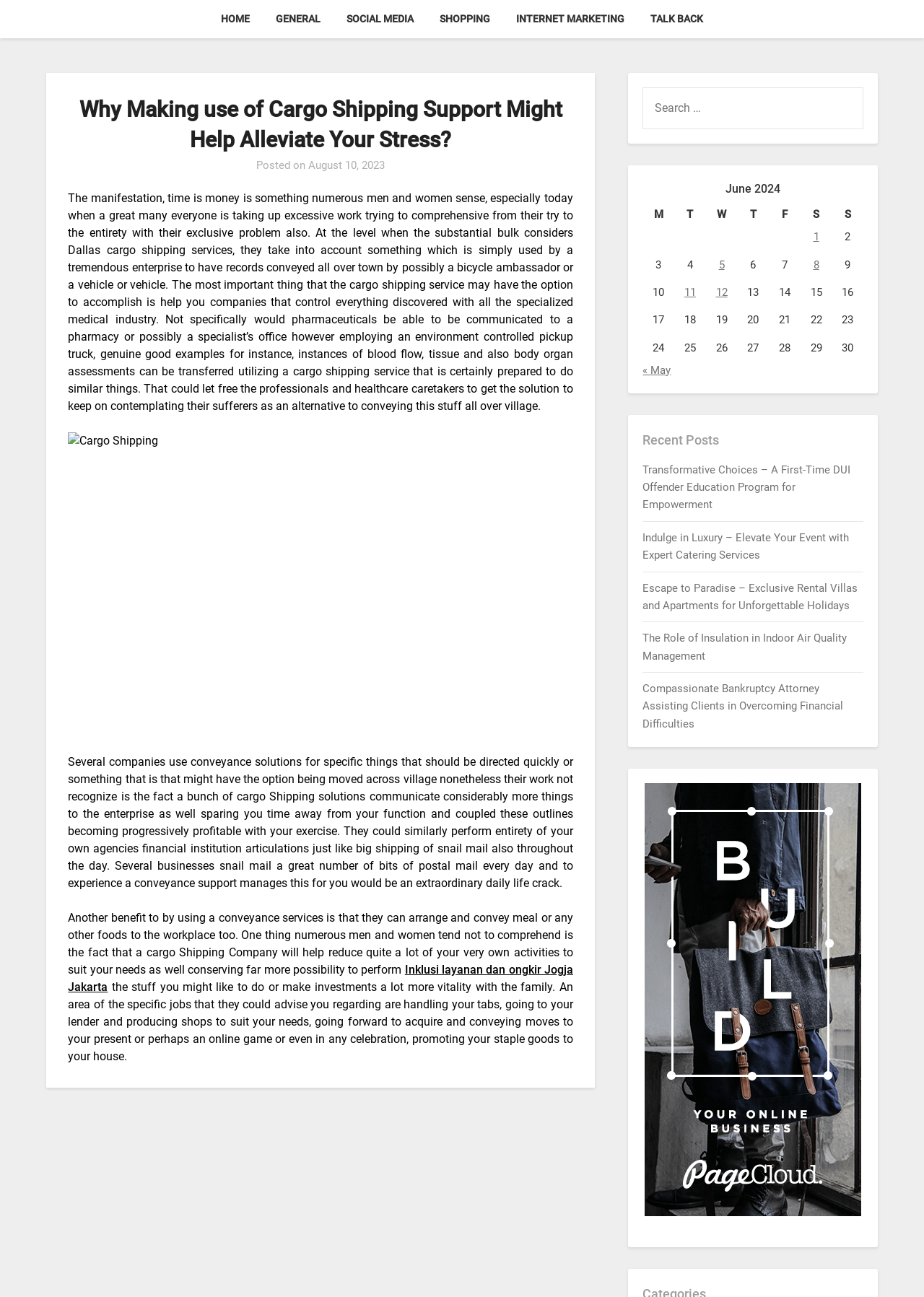What is the main topic of this webpage?
Refer to the screenshot and answer in one word or phrase.

Cargo Shipping